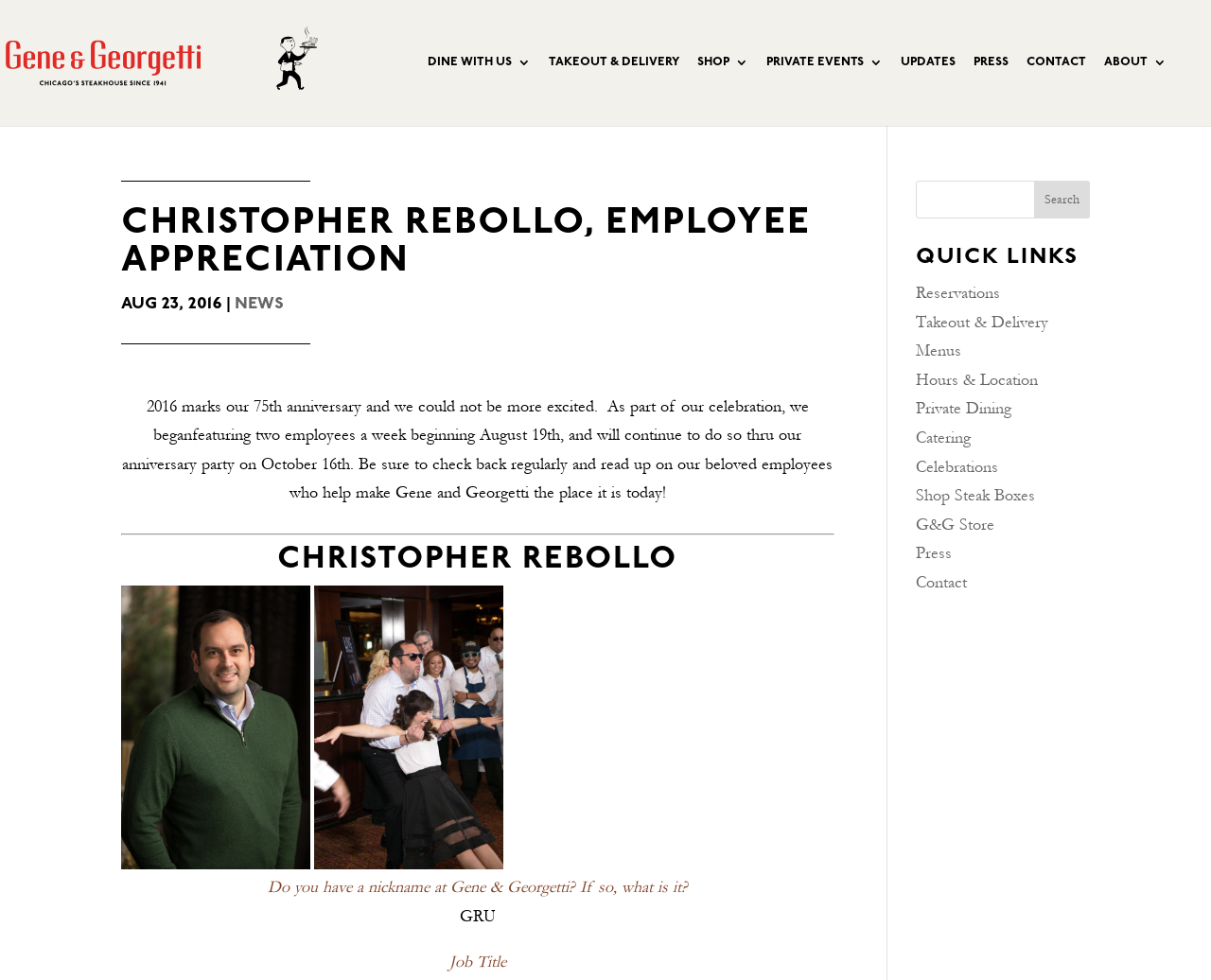From the given element description: "Takeout & Delivery", find the bounding box for the UI element. Provide the coordinates as four float numbers between 0 and 1, in the order [left, top, right, bottom].

[0.453, 0.058, 0.561, 0.128]